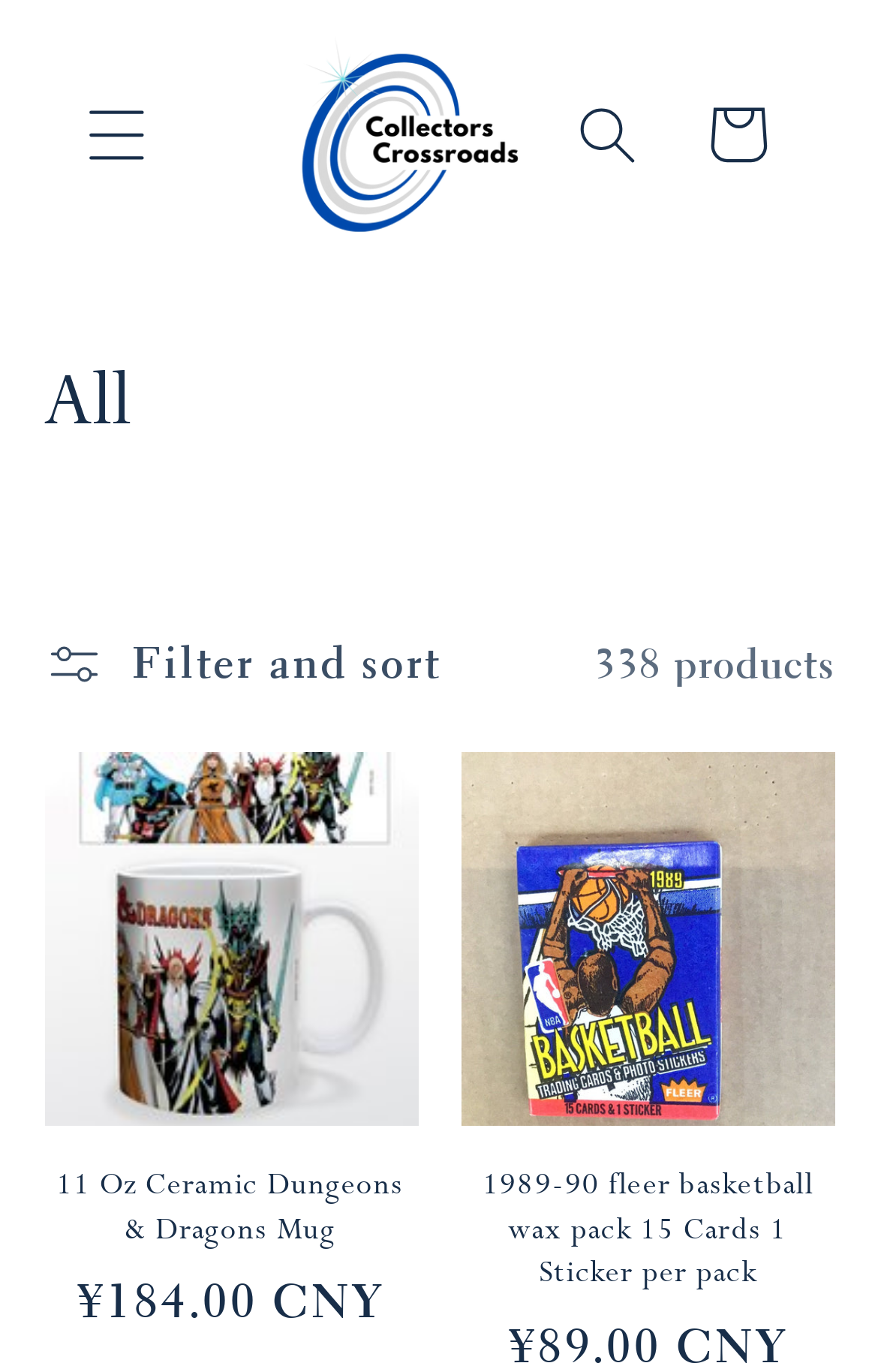What is the price of the '11 Oz Ceramic Dungeons & Dragons Mug'?
Based on the image, give a one-word or short phrase answer.

¥184.00 CNY